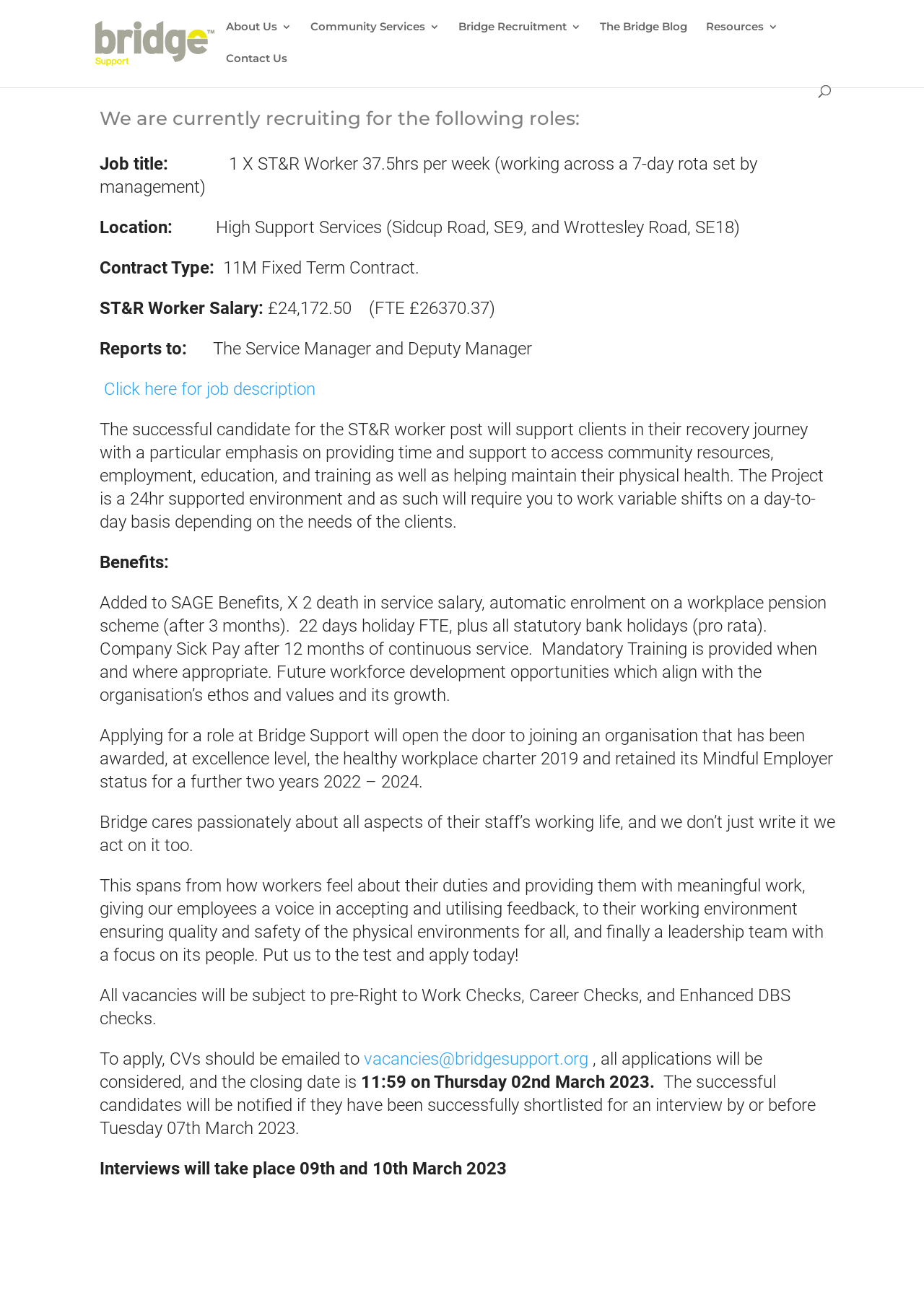Utilize the details in the image to thoroughly answer the following question: What is the email address to send CVs for the ST&R Worker vacancy?

I found the email address by looking at the text 'To apply, CVs should be emailed to' and its corresponding value 'vacancies@bridgesupport.org'.